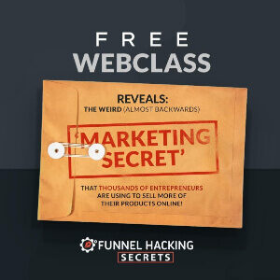Describe all the aspects of the image extensively.

The image features an eye-catching advertisement for a free webclass titled "Funnel Hacking Secrets." The design showcases a textured brown envelope with a playful paperclip holding it shut, illustrating a casual yet professional presentation. Bold white text at the top declares "FREE WEBCLASS," while the central area highlights the intriguing phrase "REVEALS: THE WEIRD (ALMOST BACKWARDS) 'MARKETING SECRET.'" The visual emphasizes that this webclass contains valuable insights used by thousands of entrepreneurs to enhance online sales. Below the graphic, the branding for "Funnel Hacking Secrets" is prominently displayed, reinforcing the service's association with effective marketing strategies. This composition aims to engage viewers and entice them to learn more about optimizing their sales funnels.